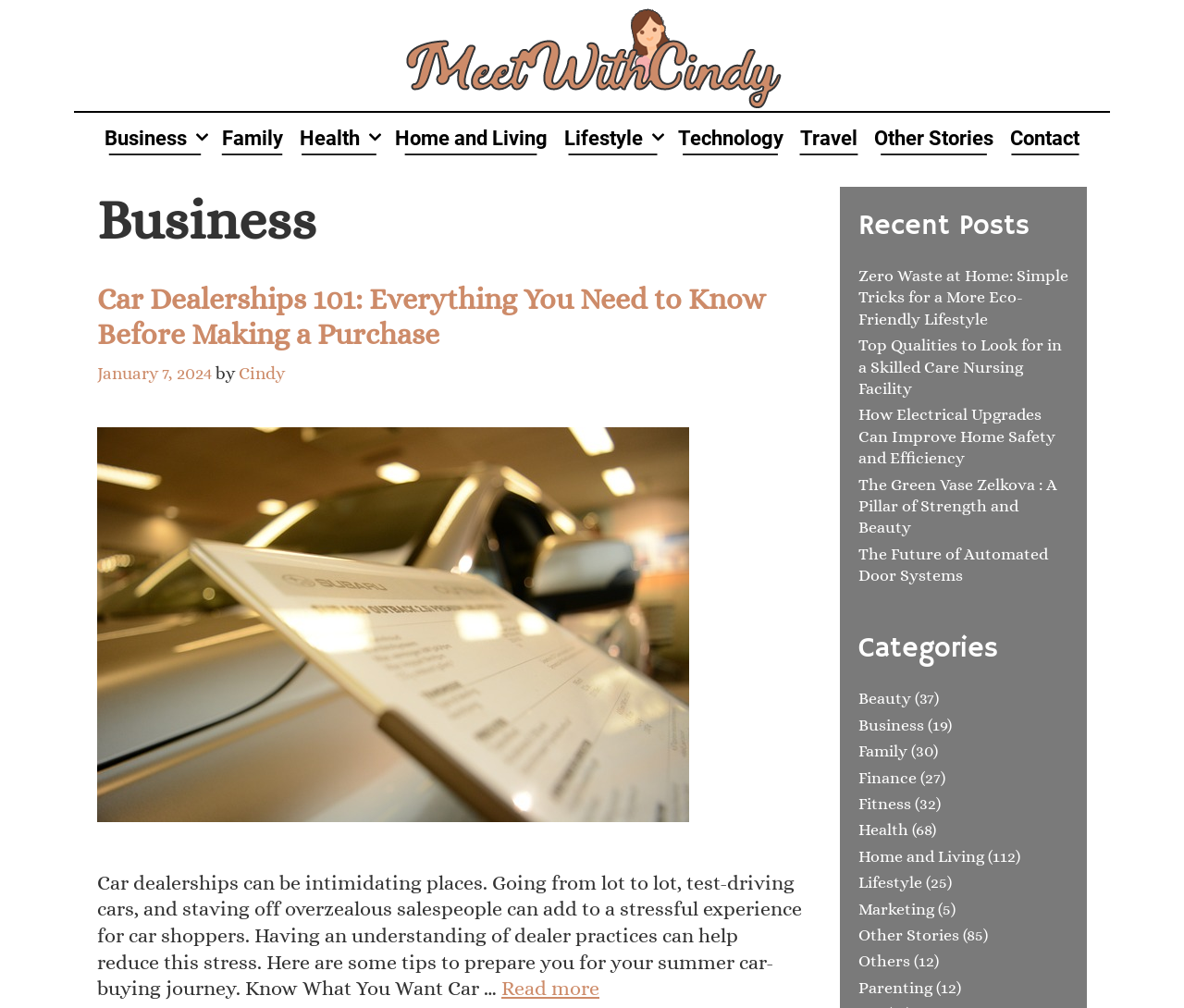Please locate the bounding box coordinates of the element that should be clicked to complete the given instruction: "Read more about Car Dealerships 101".

[0.423, 0.969, 0.506, 0.992]